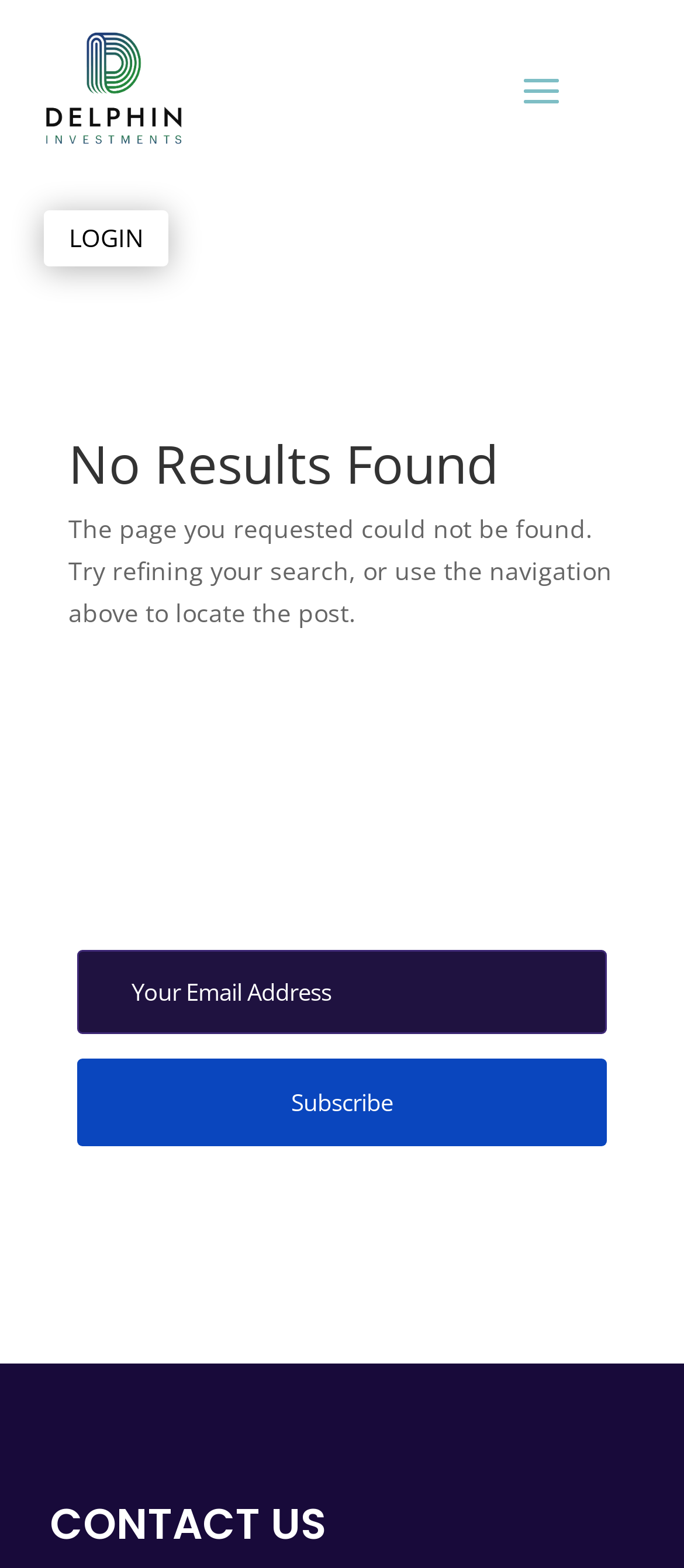Provide the bounding box coordinates for the UI element that is described as: "input value="Search..." name="s" placeholder="Search..." value="Search..."".

None